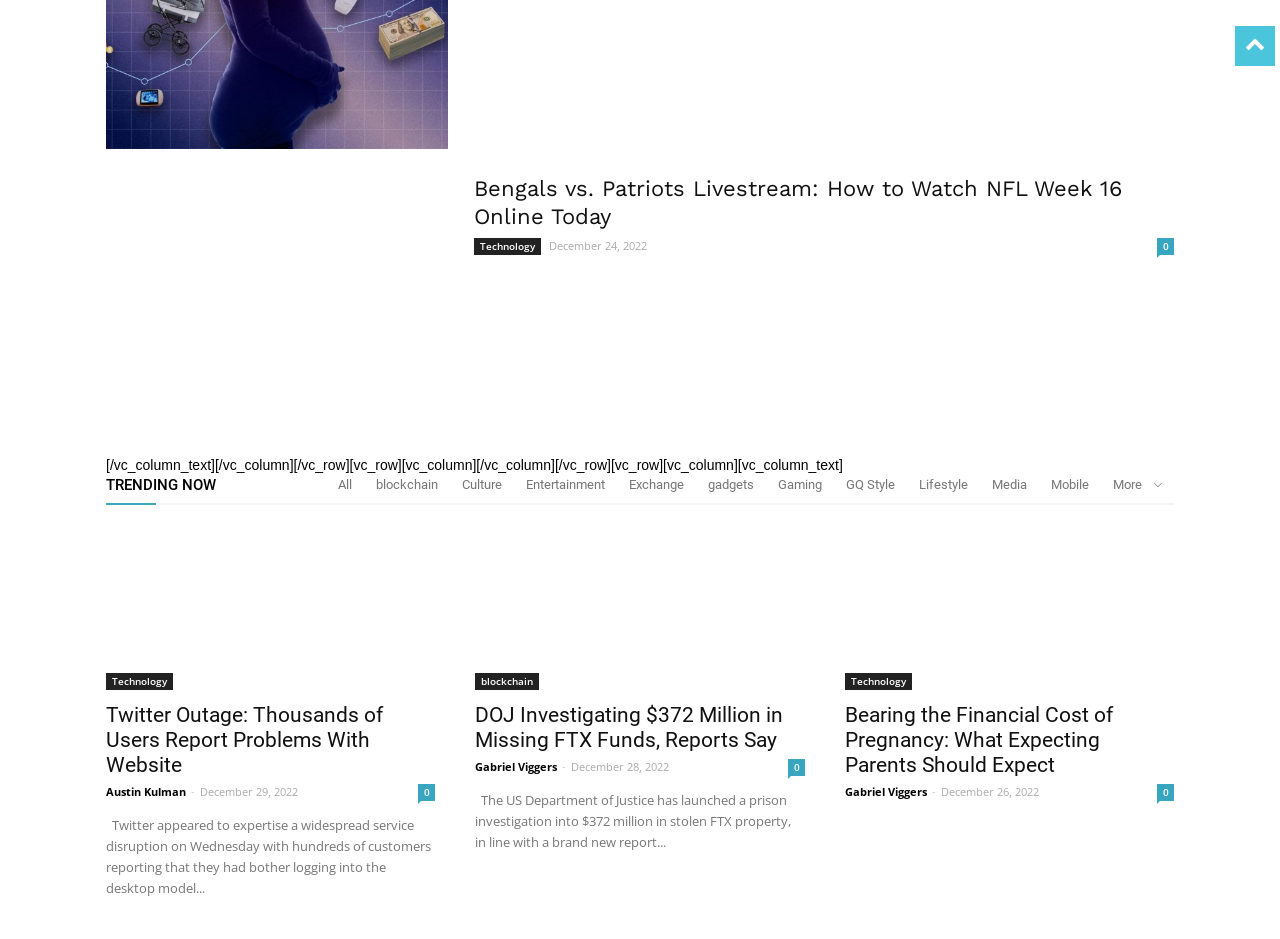Find the bounding box coordinates for the element that must be clicked to complete the instruction: "Click on the 'DOJ Investigating $372 Million in Missing FTX Funds, Reports Say' link". The coordinates should be four float numbers between 0 and 1, indicated as [left, top, right, bottom].

[0.371, 0.559, 0.629, 0.735]